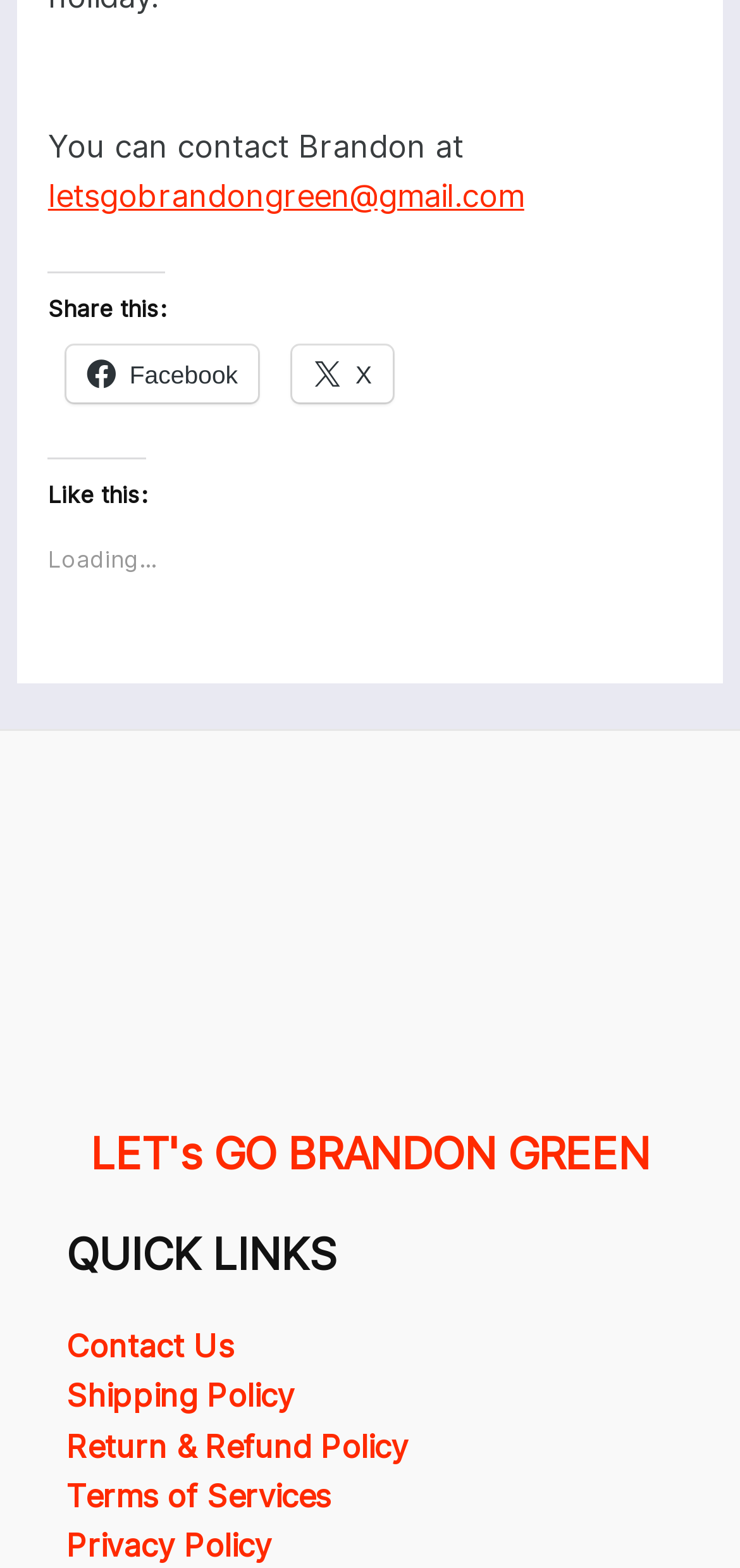What social media platform is available for sharing?
Refer to the image and provide a one-word or short phrase answer.

Facebook